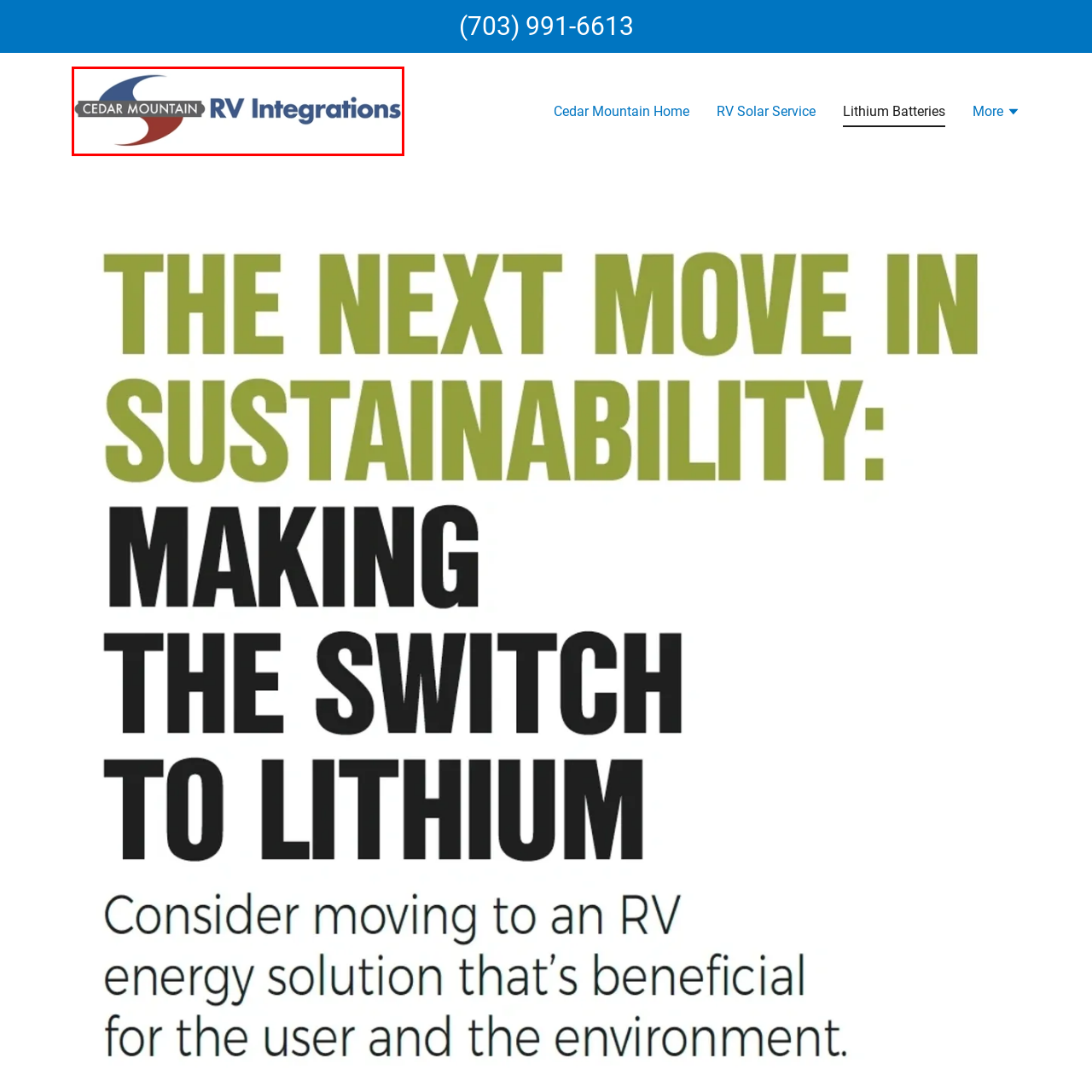What is the font style of 'CEDAR MOUNTAIN'?
Look at the image highlighted within the red bounding box and provide a detailed answer to the question.

The words 'CEDAR MOUNTAIN' are prominently displayed in bold, elegant lettering, establishing a strong brand identity and creating a sense of sophistication.